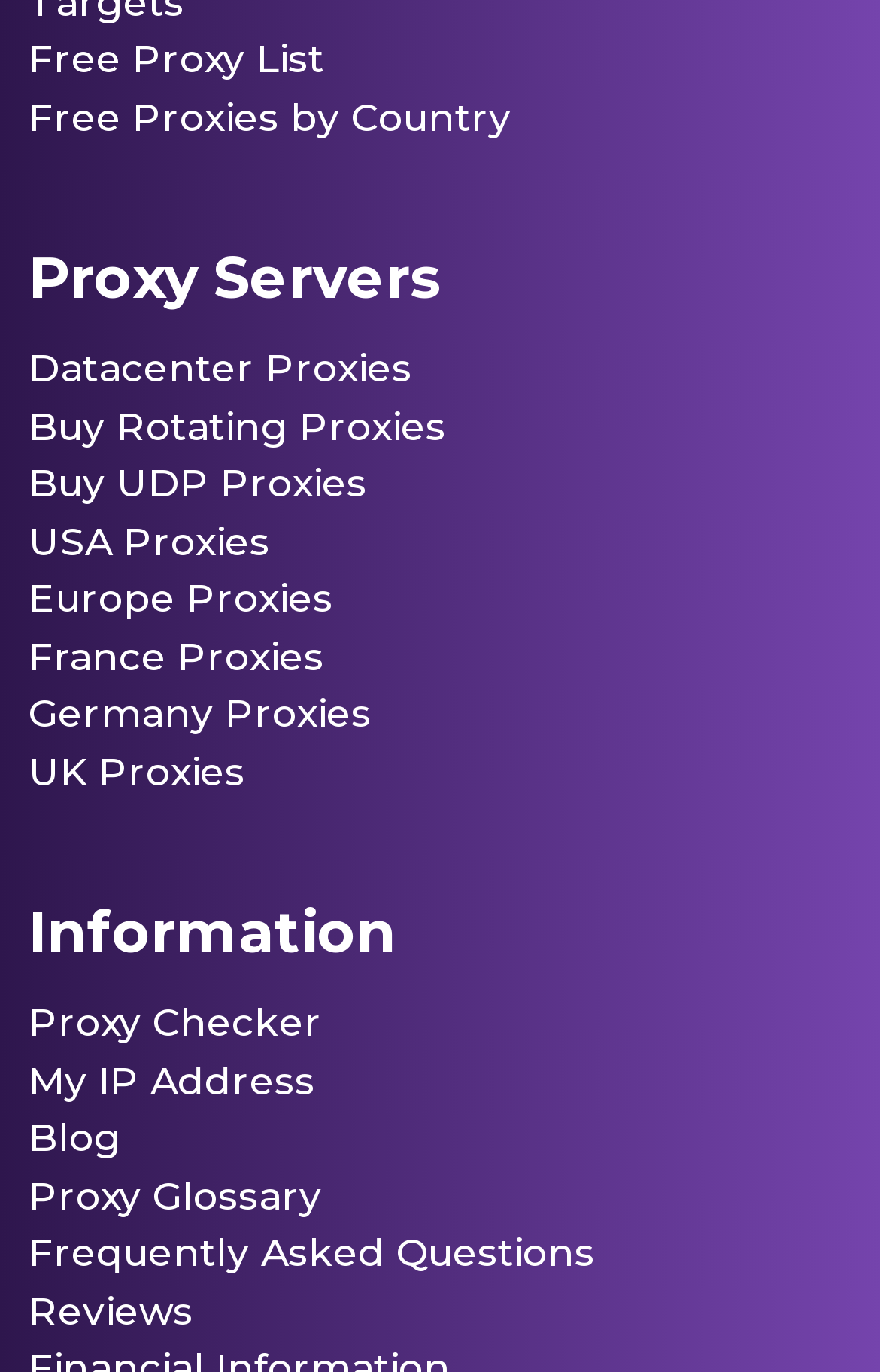Determine the bounding box coordinates for the area you should click to complete the following instruction: "View Proxy Servers information".

[0.033, 0.177, 0.967, 0.228]